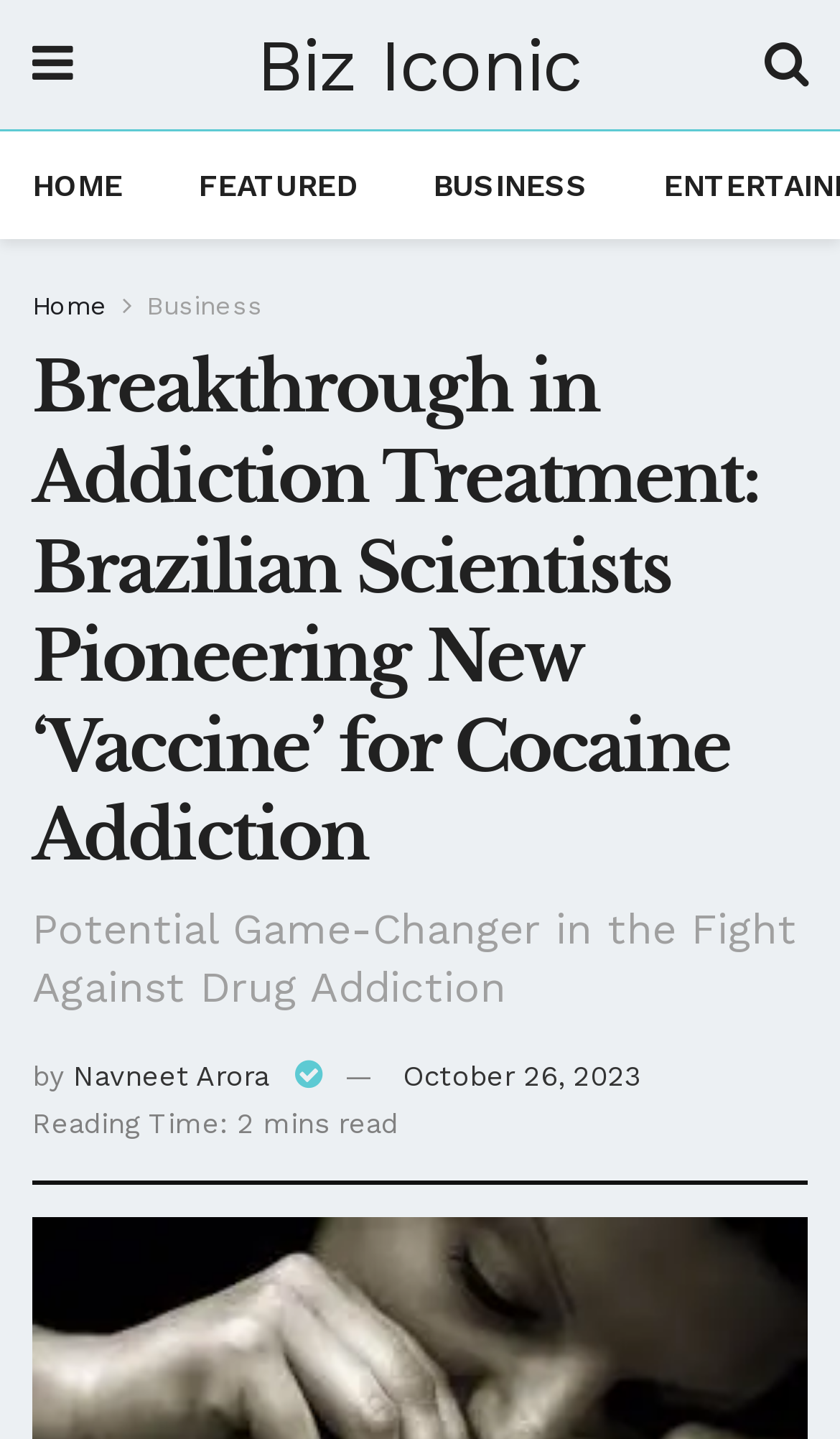Provide the bounding box coordinates in the format (top-left x, top-left y, bottom-right x, bottom-right y). All values are floating point numbers between 0 and 1. Determine the bounding box coordinate of the UI element described as: Business

[0.174, 0.202, 0.313, 0.223]